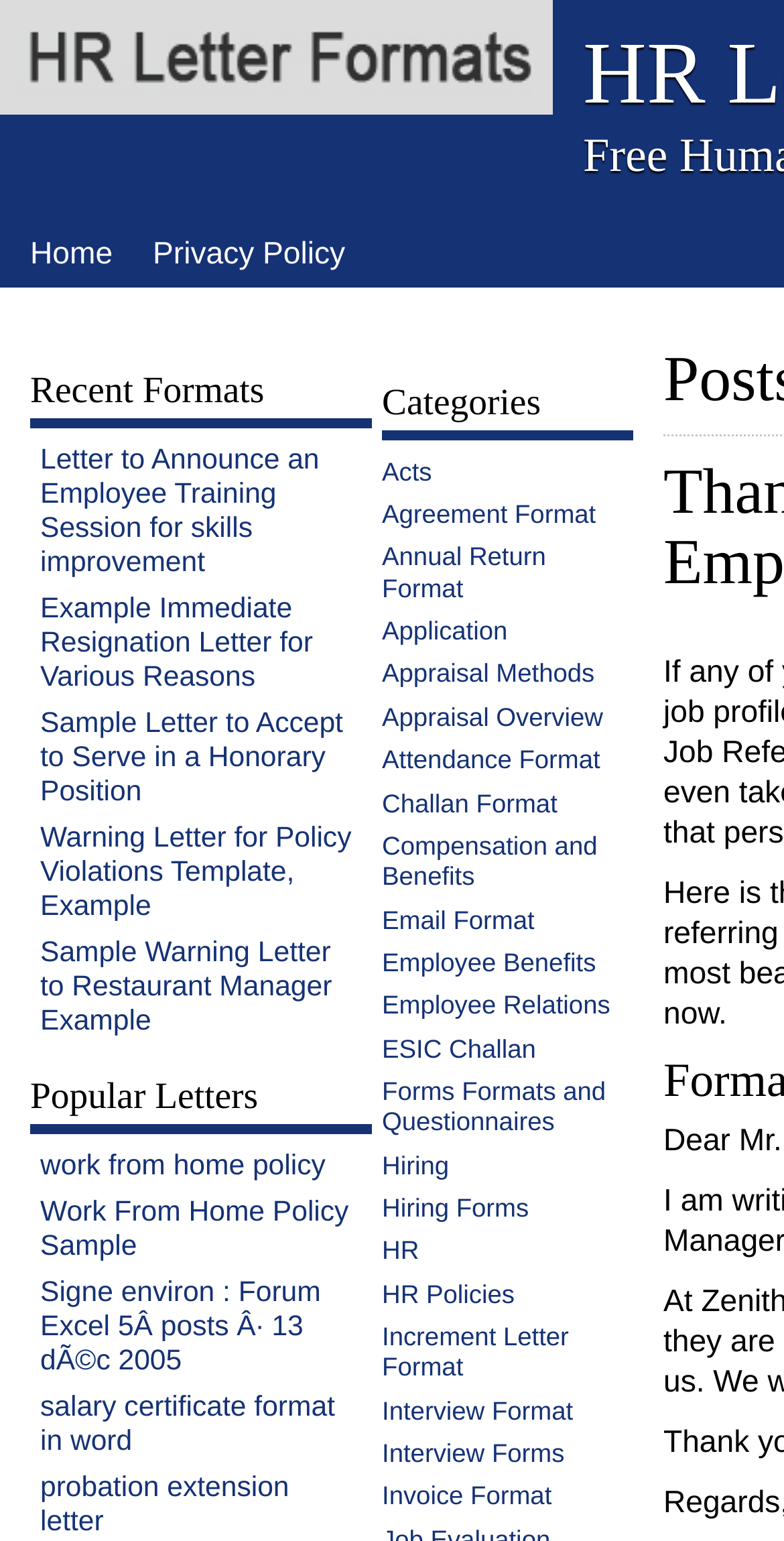Point out the bounding box coordinates of the section to click in order to follow this instruction: "Read the work from home policy".

[0.051, 0.746, 0.415, 0.767]